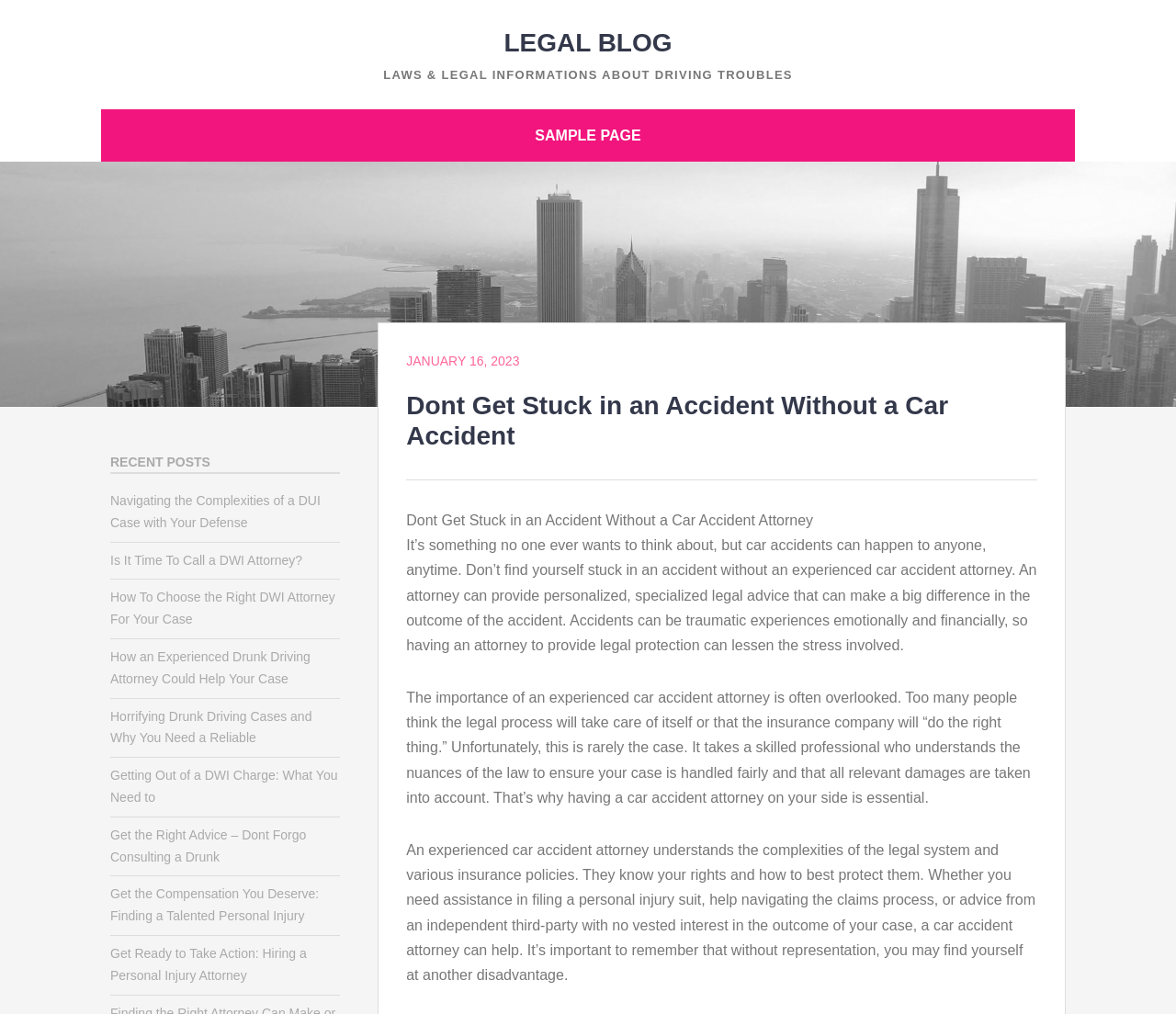Determine the bounding box coordinates for the area that needs to be clicked to fulfill this task: "Go to SAMPLE PAGE". The coordinates must be given as four float numbers between 0 and 1, i.e., [left, top, right, bottom].

[0.446, 0.117, 0.554, 0.151]